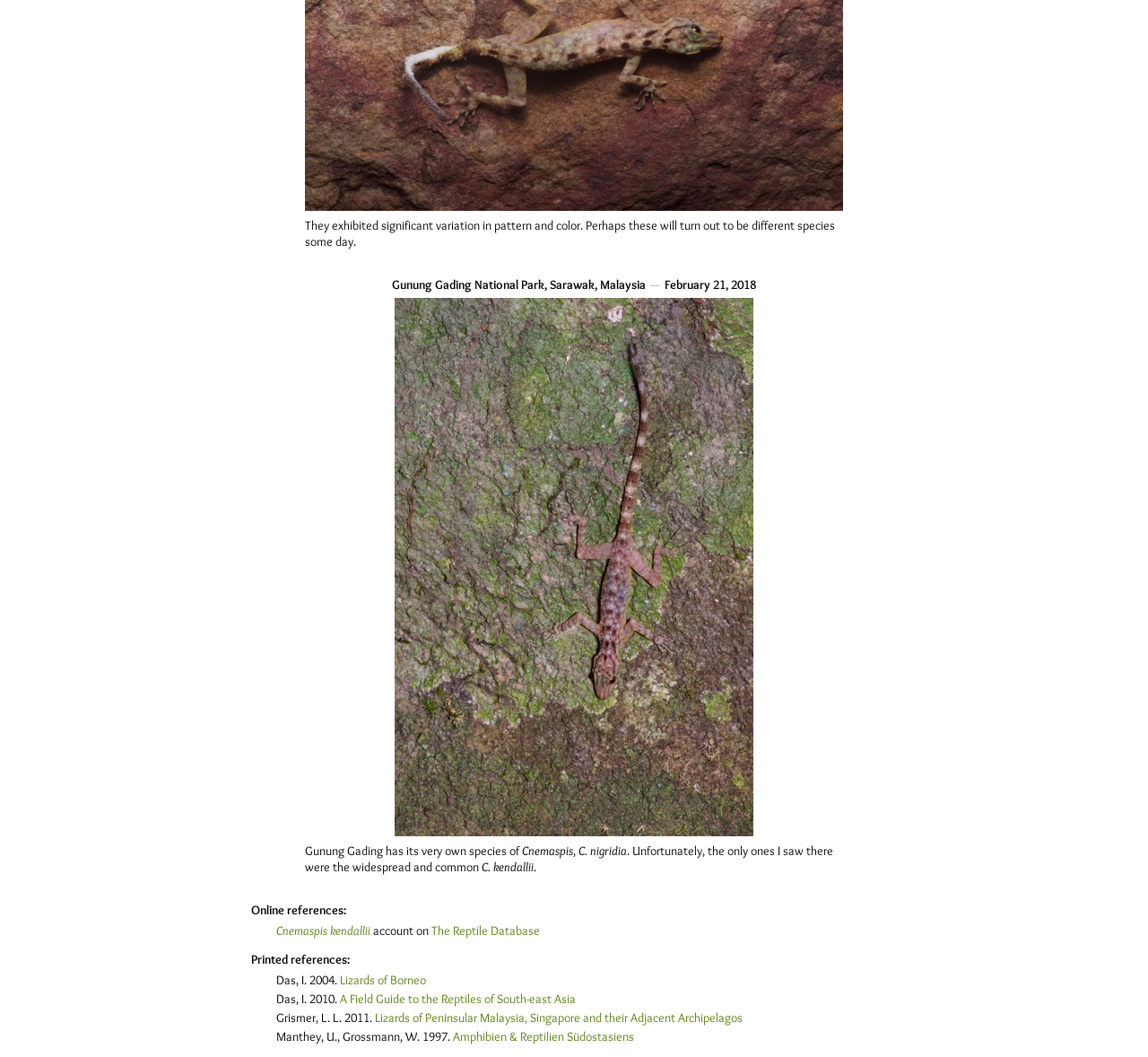What is the title of the book written by Das in 2004?
Please look at the screenshot and answer using one word or phrase.

Lizards of Borneo